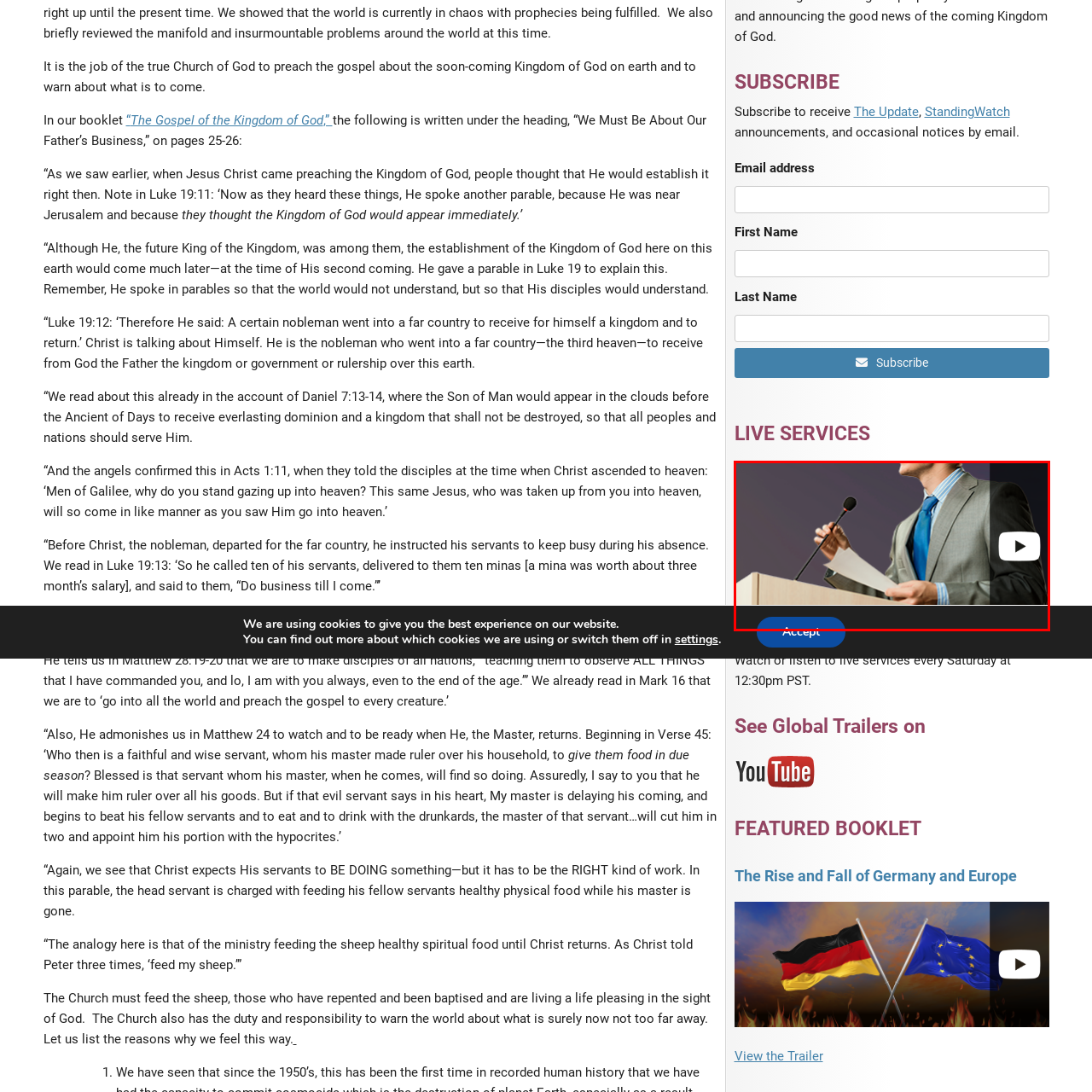Direct your attention to the image within the red boundary, What is the significance of the video icon?
 Respond with a single word or phrase.

It implies a recorded or live broadcast